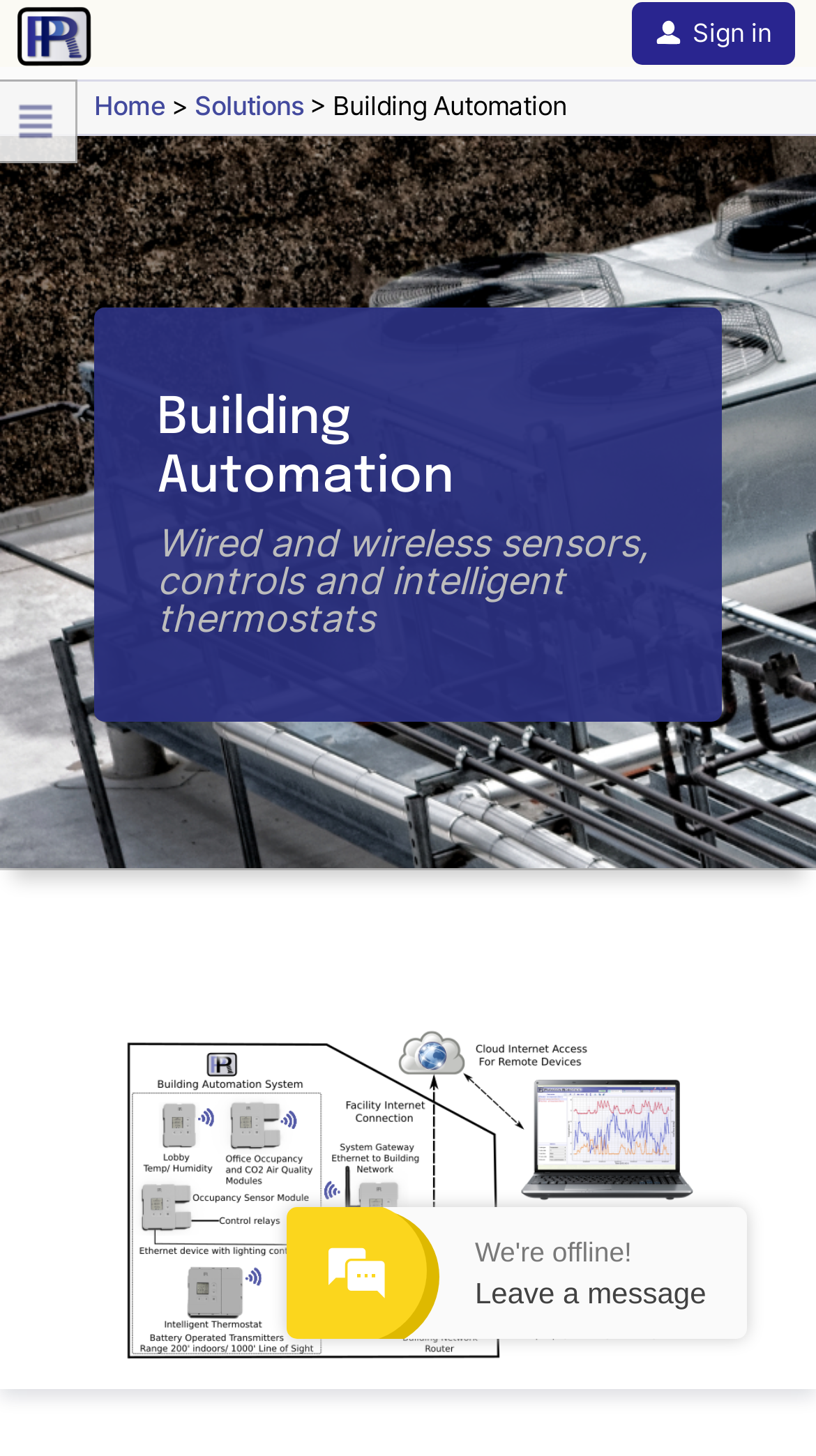Offer an extensive depiction of the webpage and its key elements.

The webpage is about Paragon Robotics, a company that specializes in building automation, monitoring, and logging systems. At the top left corner, there is a link to visit the homepage. Below it, there is a navigation menu with links to various sections, including Overview, PCB Assembly, ITAR-certified electronics, Testing and Inspection, Quality Assurance, Capabilities Overview, and ISO/AS Certifications. These links are aligned horizontally and take up a significant portion of the top section of the page.

To the left of the navigation menu, there is a button labeled "See all products". Above the button, there is a link to the Home page, followed by a greater-than symbol (>) and then a link to the Solutions page. Below the Solutions link, there is a heading that reads "Building Automation".

Below the navigation menu, there is a paragraph of text that describes the company's products, including wired and wireless sensors, controls, and intelligent thermostats. This text is positioned near the top center of the page.

On the right side of the page, near the top, there is a link to sign in to the server. At the bottom right corner of the page, there is an image that takes up a significant portion of the page. Above the image, there is a notification that says "We're offline!" with an option to "Leave a message".